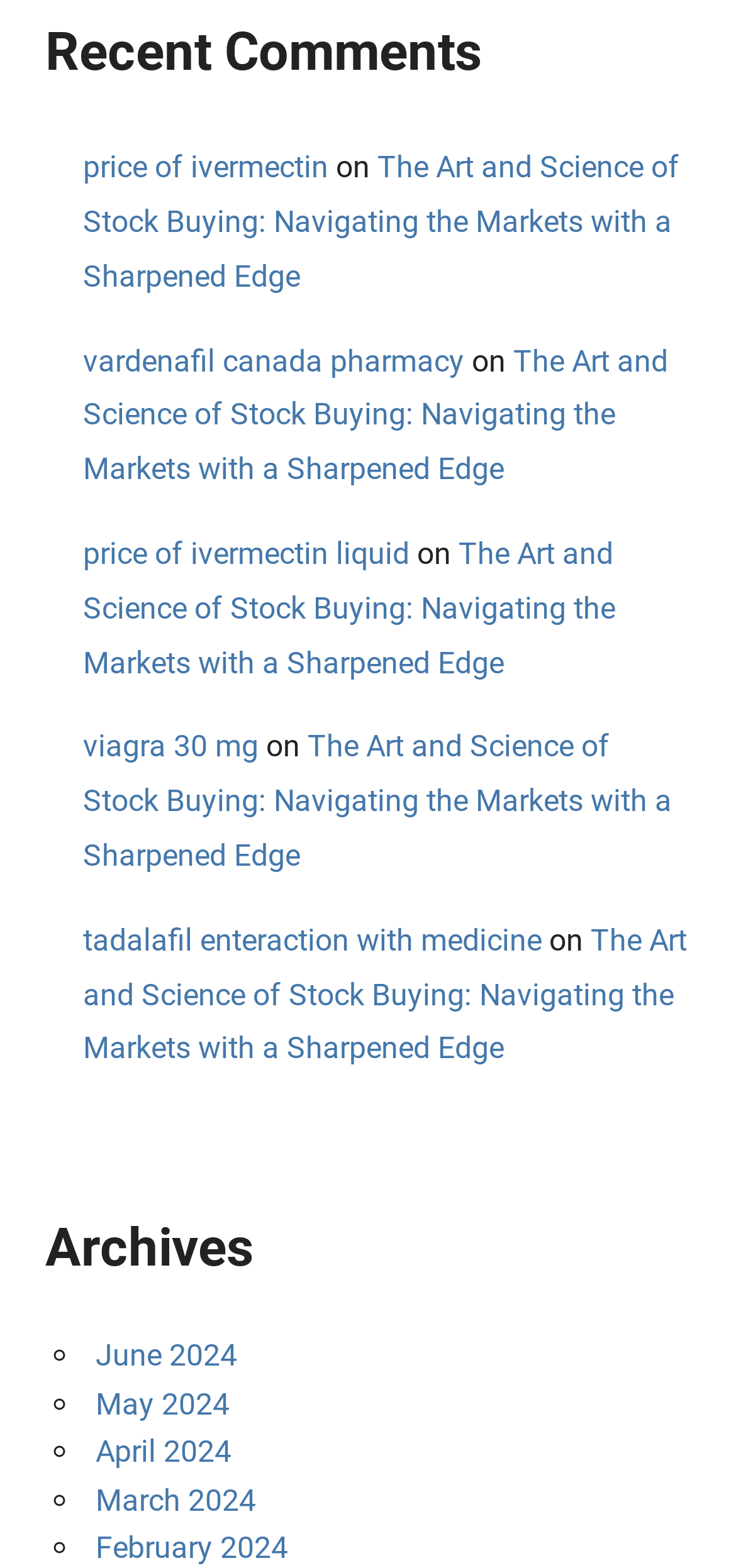Locate the coordinates of the bounding box for the clickable region that fulfills this instruction: "go to 'June 2024' archives".

[0.13, 0.853, 0.323, 0.876]